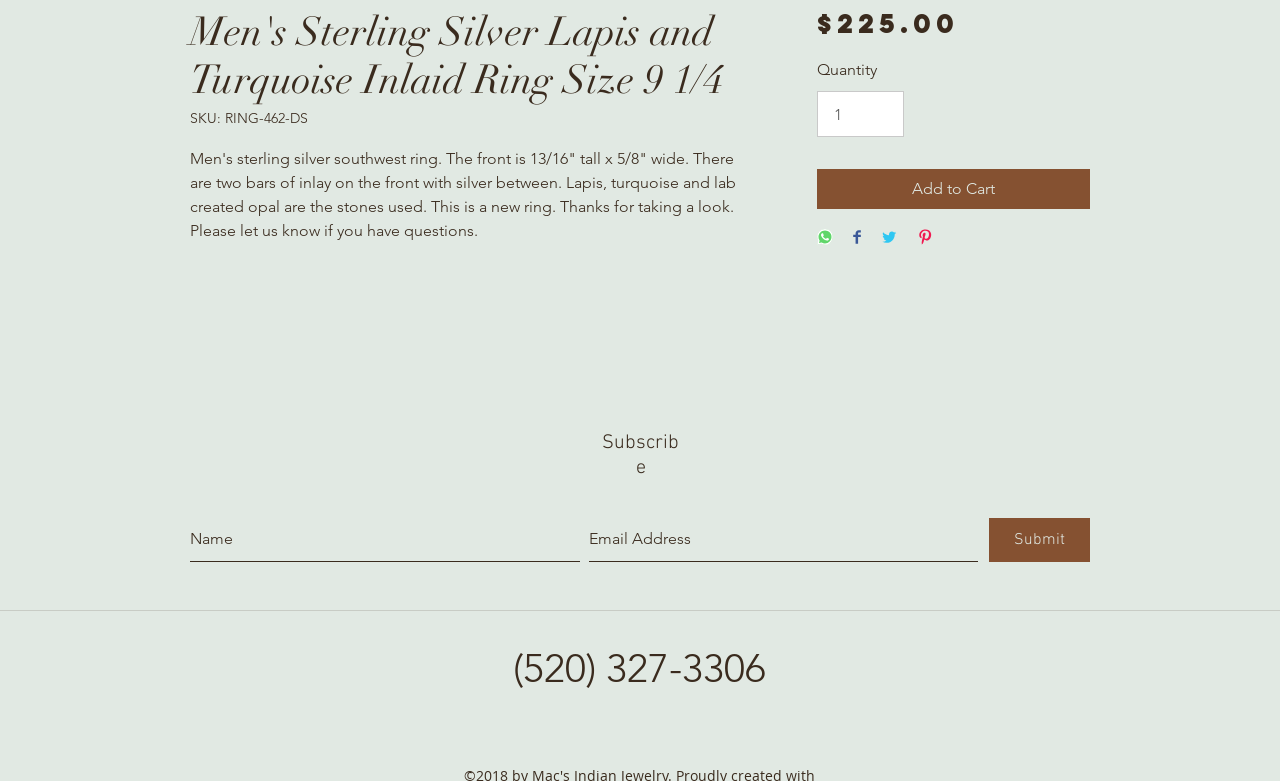By analyzing the image, answer the following question with a detailed response: What is the phone number provided?

The phone number provided is (520) 327-3306, which is located at the bottom of the webpage.